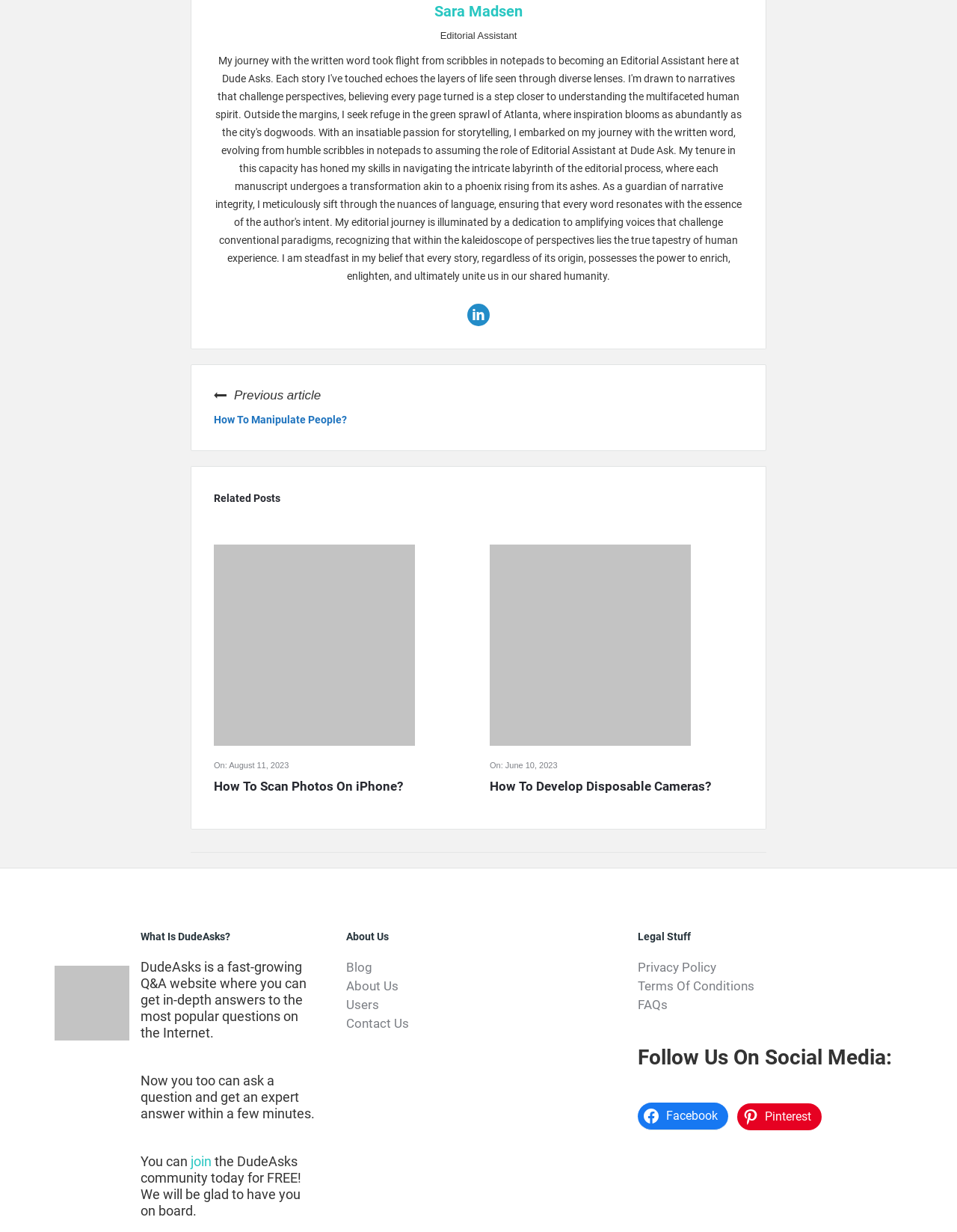Pinpoint the bounding box coordinates of the clickable element needed to complete the instruction: "Read 'About Us'". The coordinates should be provided as four float numbers between 0 and 1: [left, top, right, bottom].

[0.362, 0.794, 0.416, 0.806]